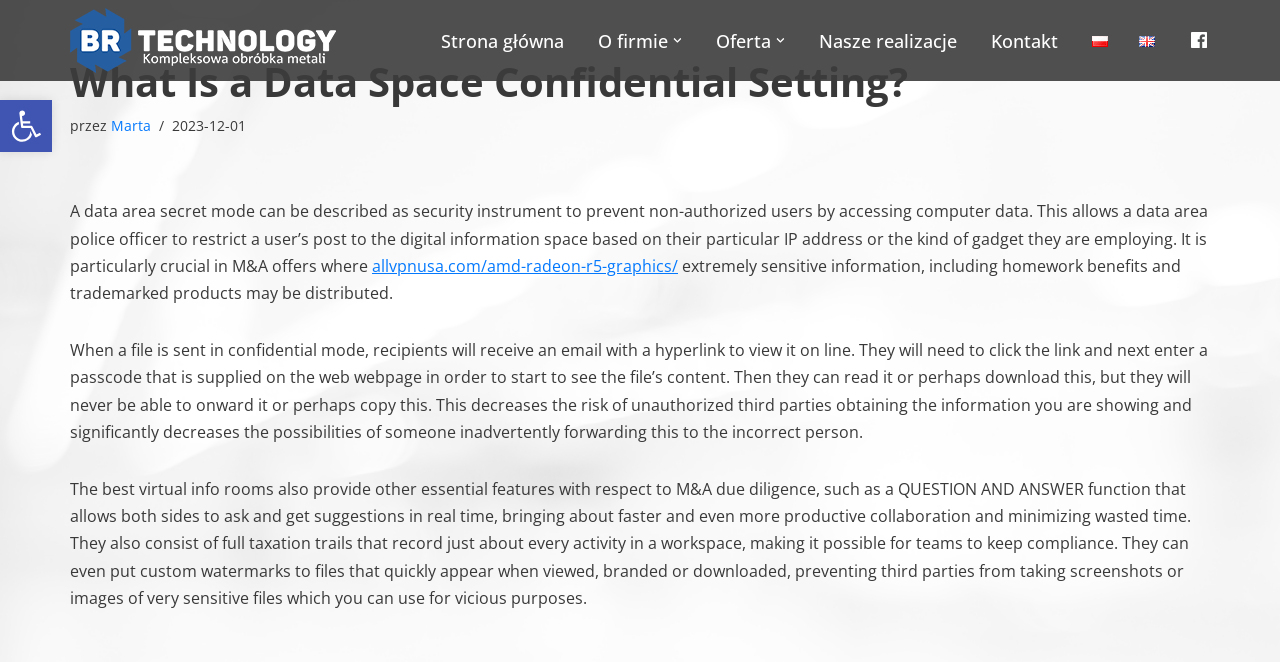What is the purpose of custom watermarks in virtual info rooms?
Using the image, elaborate on the answer with as much detail as possible.

Custom watermarks can be put on files that quickly appear when viewed, branded or downloaded, preventing third parties from taking screenshots or images of very sensitive files which you can use for vicious purposes.